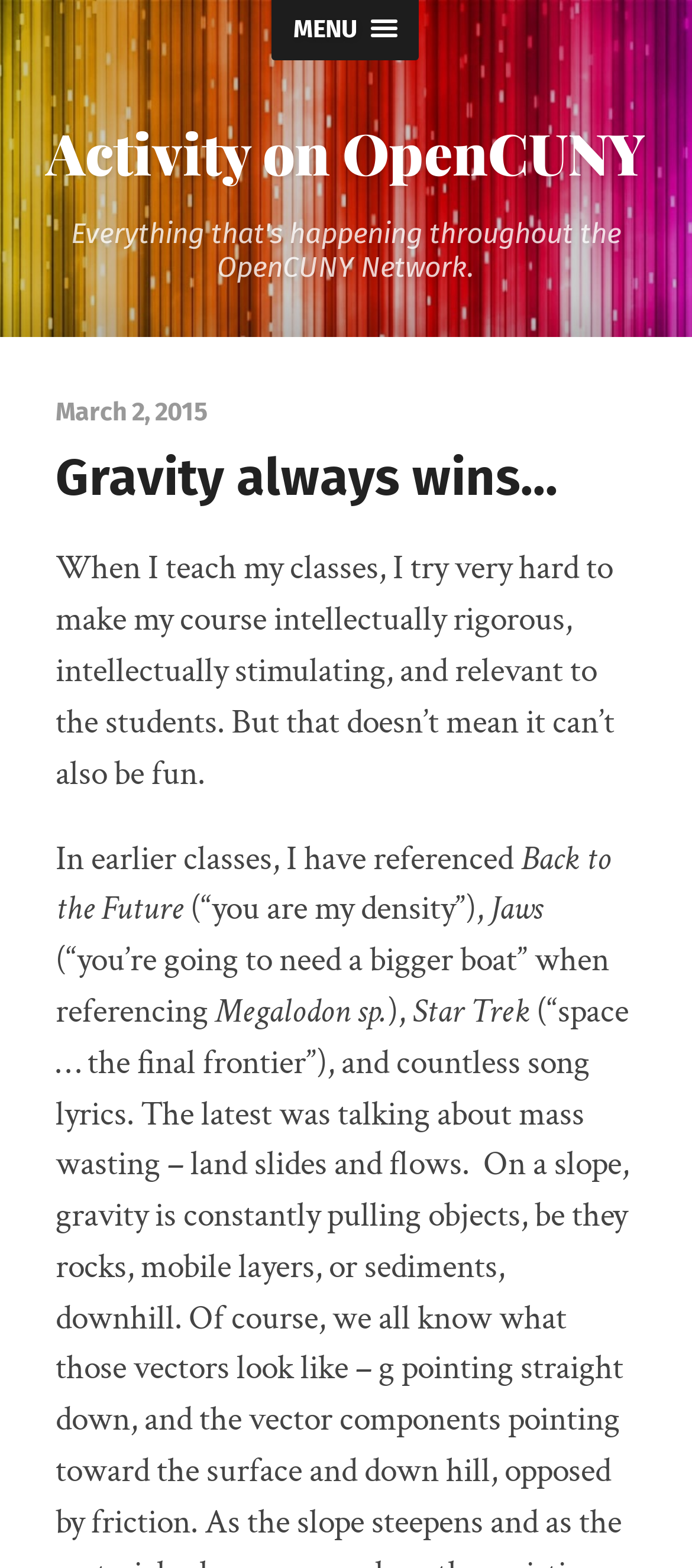From the webpage screenshot, predict the bounding box of the UI element that matches this description: "Menu Close".

[0.394, 0.0, 0.606, 0.038]